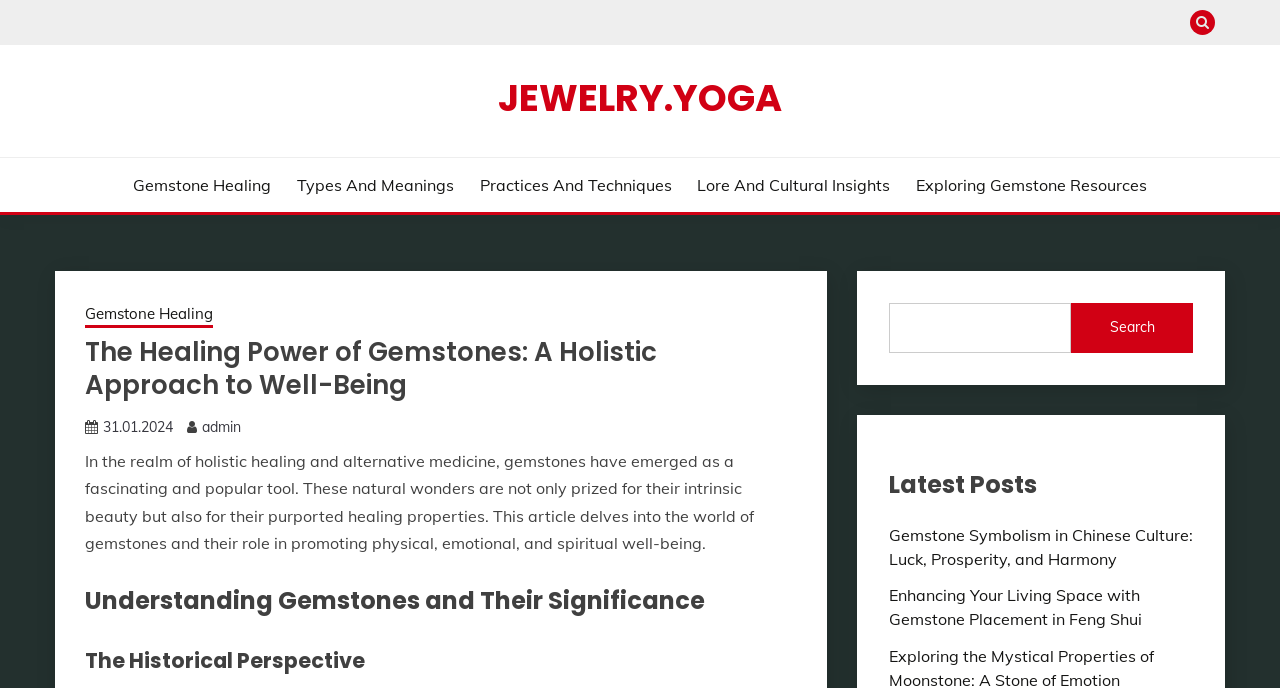What is the date of the article?
Offer a detailed and exhaustive answer to the question.

The date of the article can be found next to the author's name 'admin', which is '31.01.2024'.